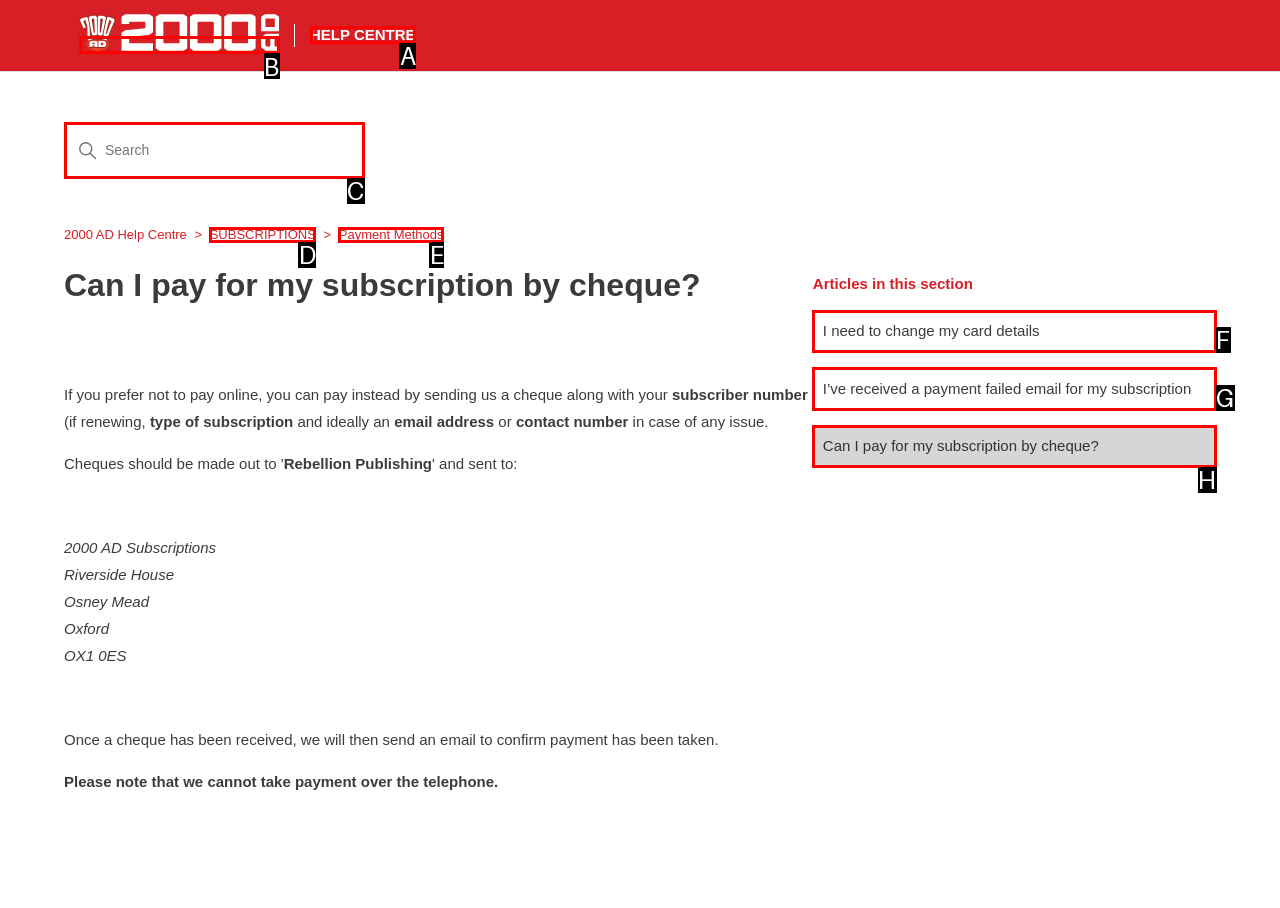Find the option that best fits the description: SUBSCRIPTIONS. Answer with the letter of the option.

D